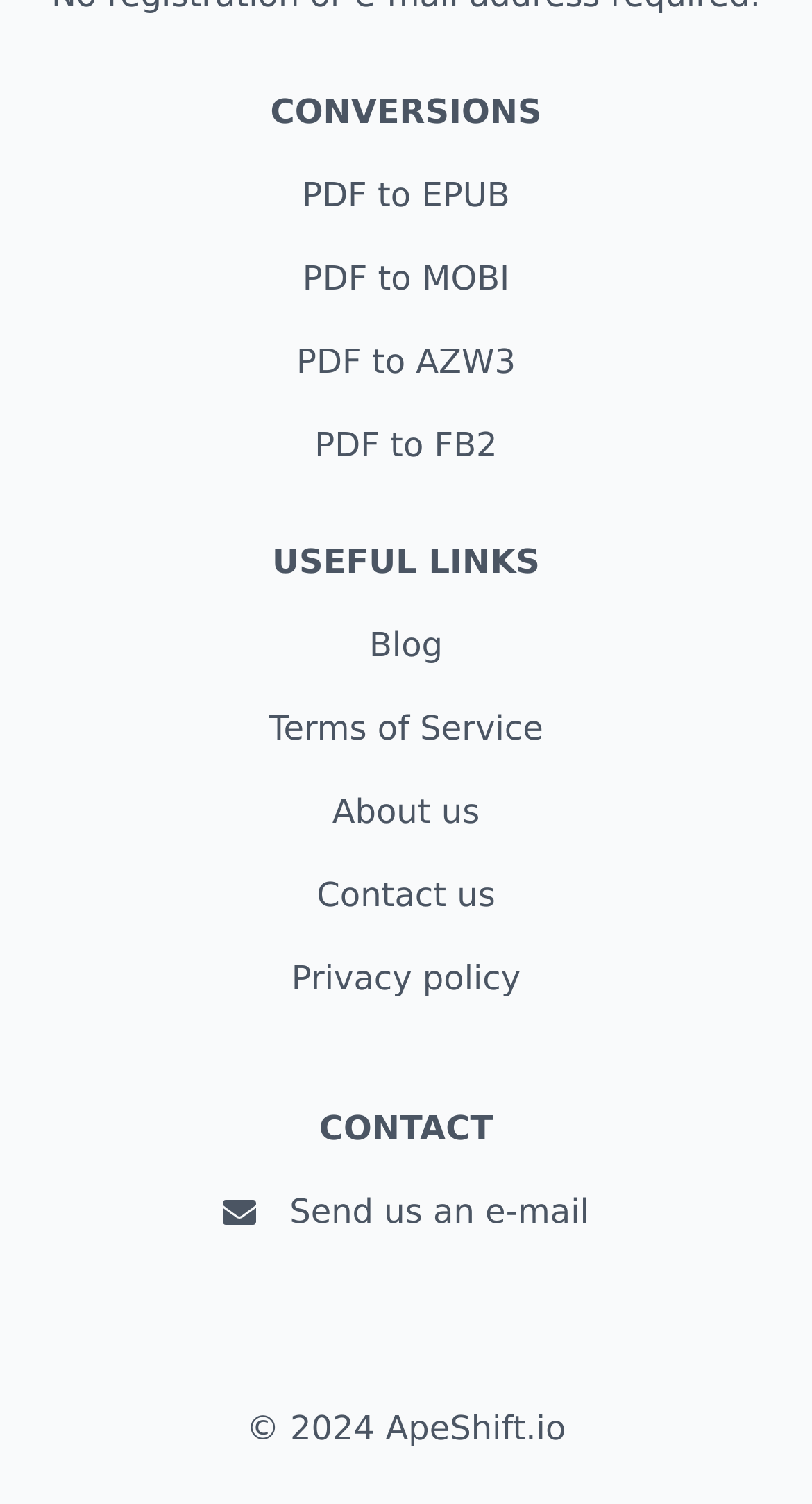Find the bounding box coordinates of the element you need to click on to perform this action: 'Contact us'. The coordinates should be represented by four float values between 0 and 1, in the format [left, top, right, bottom].

[0.39, 0.581, 0.61, 0.607]